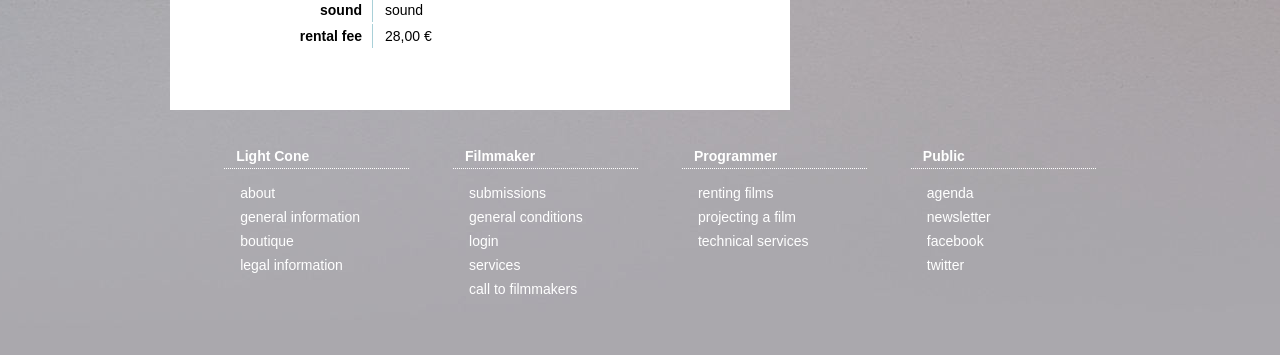Show the bounding box coordinates for the element that needs to be clicked to execute the following instruction: "learn about Light Cone". Provide the coordinates in the form of four float numbers between 0 and 1, i.e., [left, top, right, bottom].

[0.184, 0.417, 0.242, 0.462]